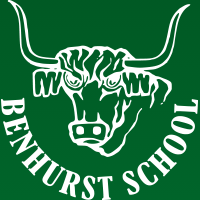Offer a detailed explanation of what is depicted in the image.

The image features the logo of Benhurst Primary School, prominently placed against a rich green background. The central graphic illustrates a stylized cow's head adorned with distinctive black and white stripes, conveying a strong and bold identity. Surrounding the cow are the words "BENHURST SCHOOL" in large, white, uppercase letters, establishing a clear connection to the institution. This emblem reflects the school's spirit and community, showcasing its commitment to education while presenting a friendly and approachable image.